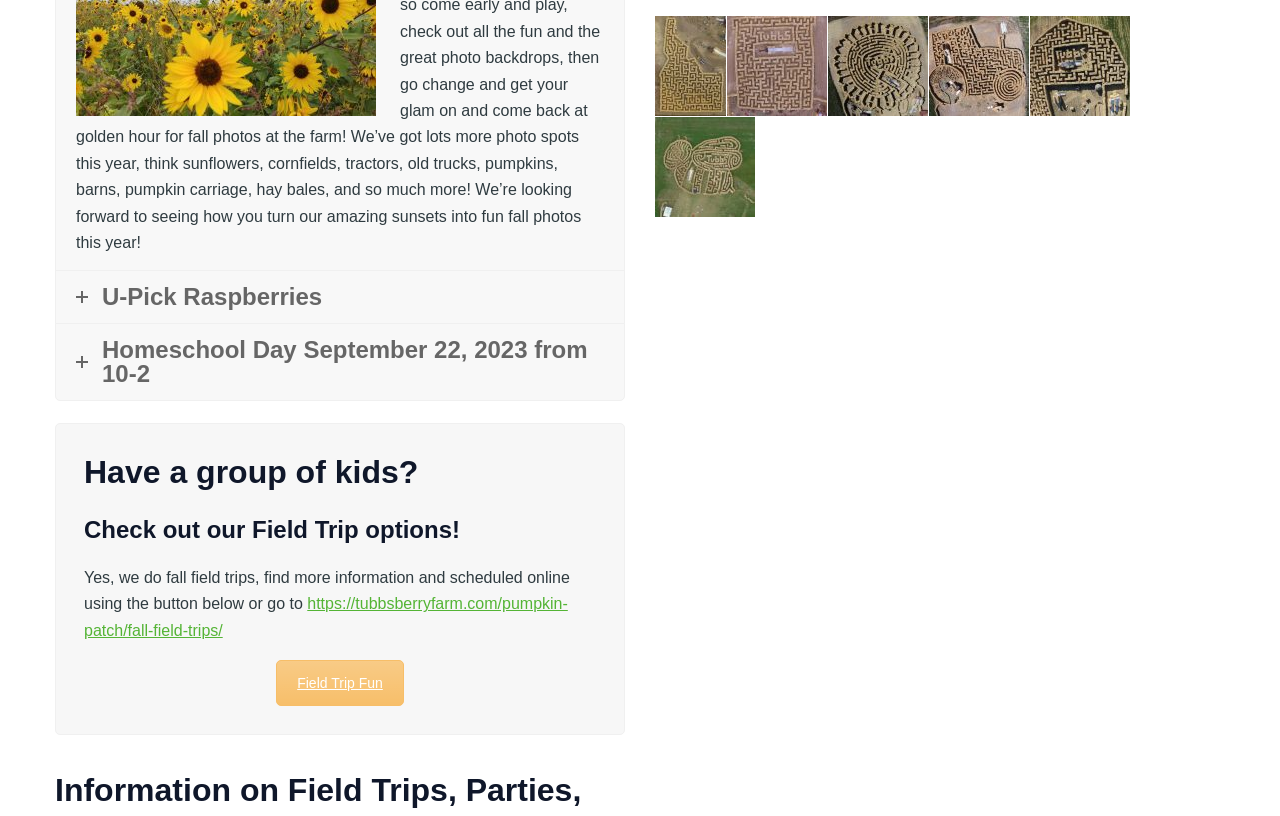What is the name of the farm?
Can you give a detailed and elaborate answer to the question?

The name of the farm is Tubbs Berry Farm, which can be inferred from the URL 'https://tubbsberryfarm.com/pumpkin-patch/fall-field-trips/' mentioned on the page.